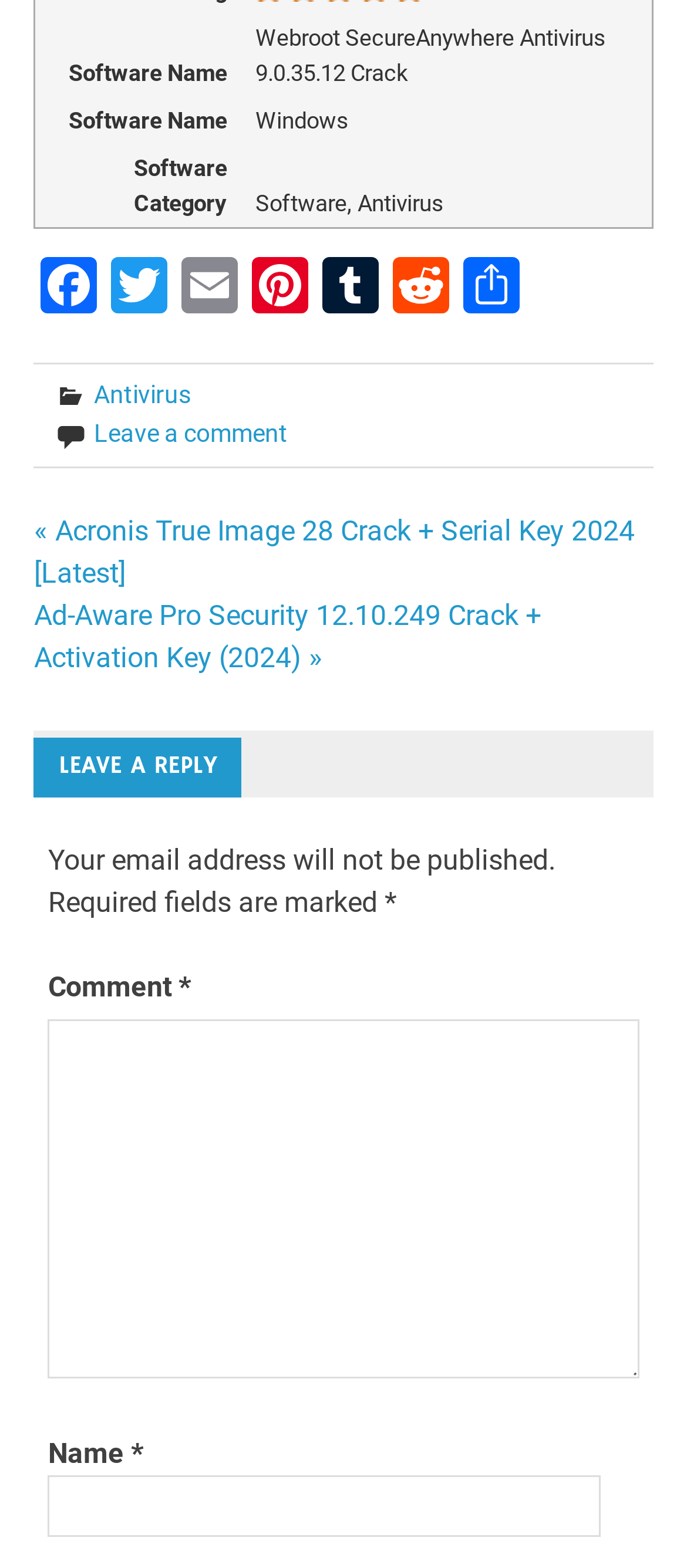How many navigation links are available? From the image, respond with a single word or brief phrase.

2